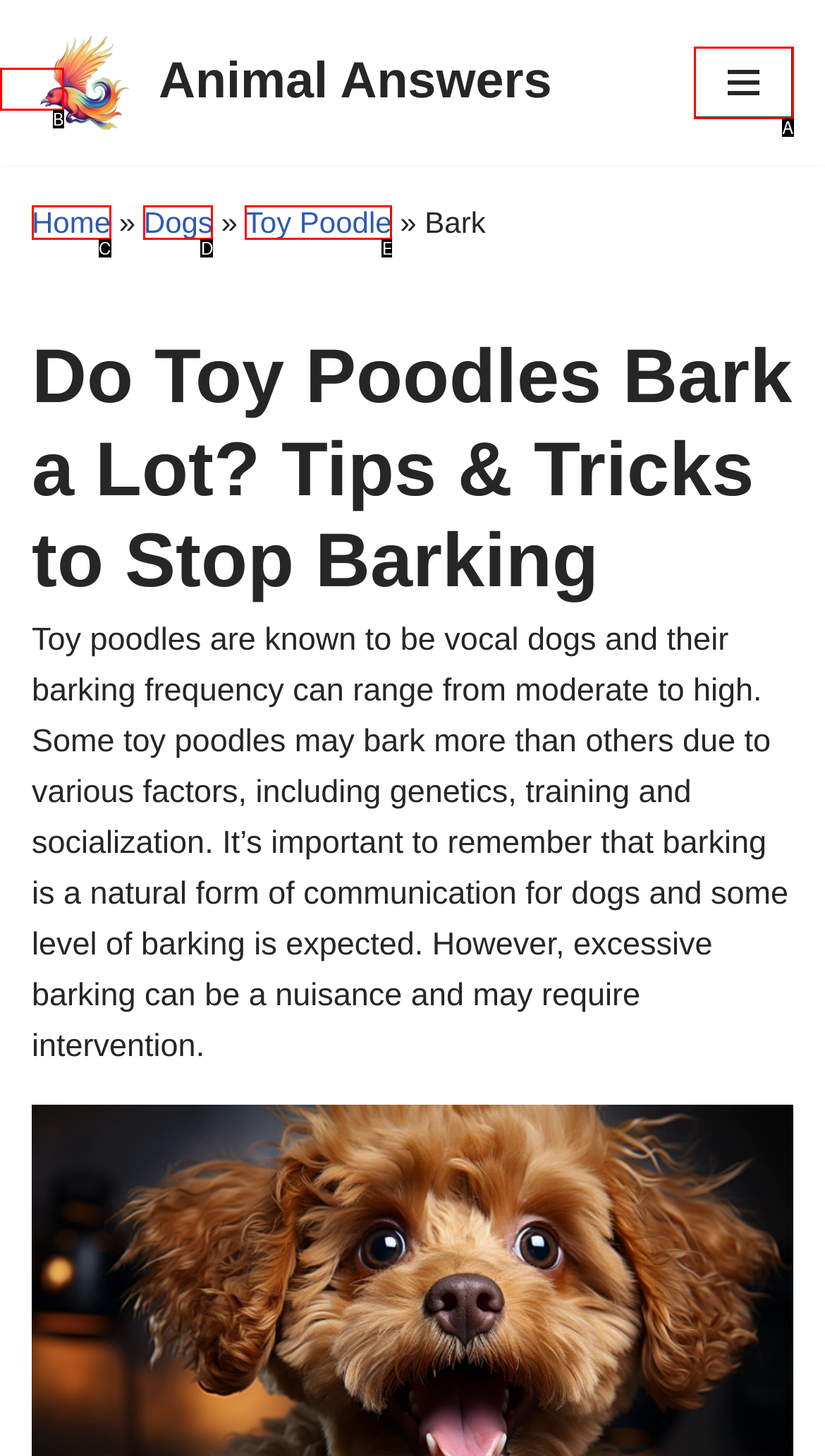Find the option that aligns with: Skip to content
Provide the letter of the corresponding option.

B